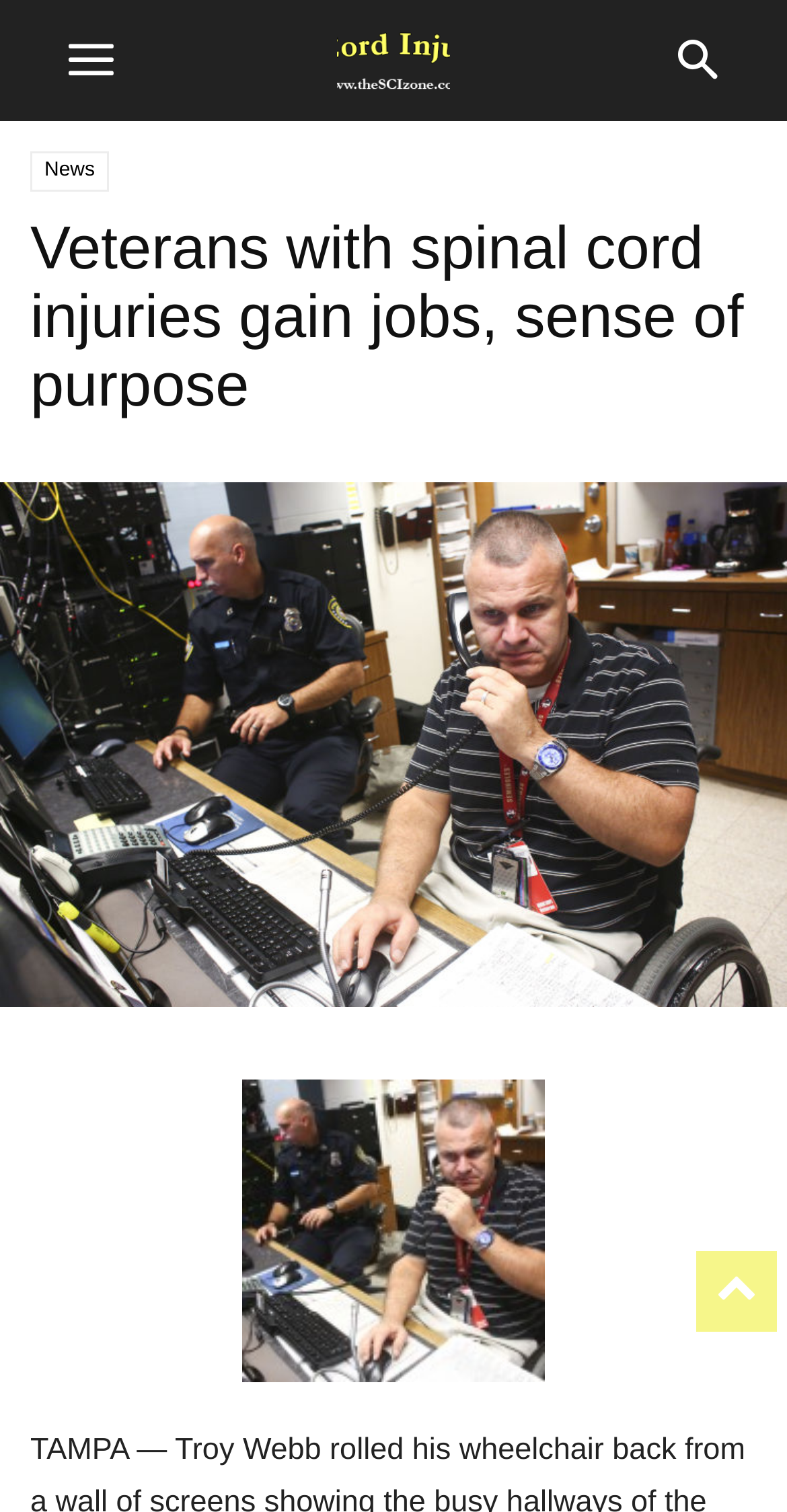What is the purpose of the 'to-top' link?
Please provide a comprehensive answer based on the details in the screenshot.

I inferred the answer by considering the common functionality of a 'to-top' link, which is typically used to allow users to quickly navigate to the top of a webpage, especially when the content is long or scrolling is required.